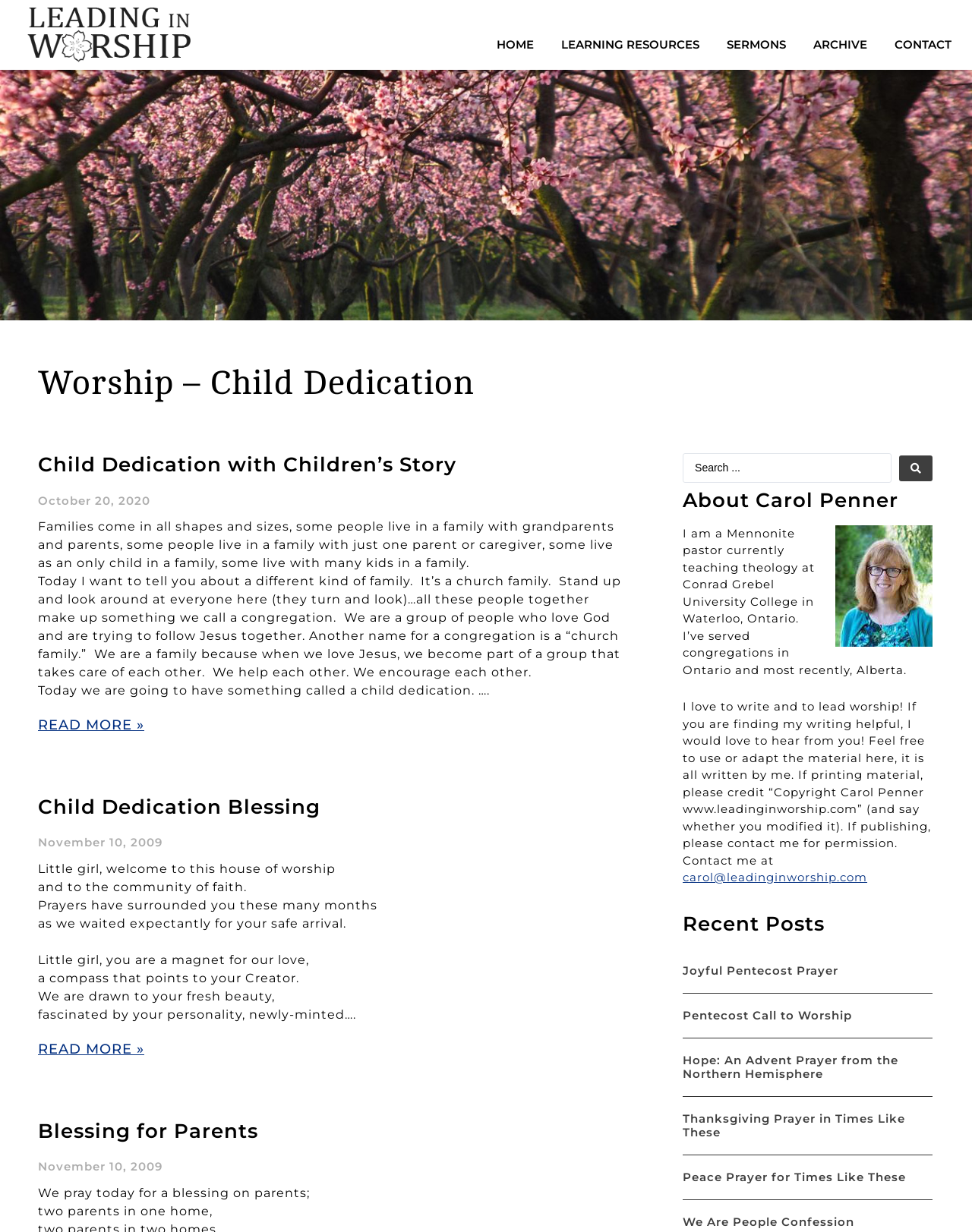Can you extract the headline from the webpage for me?

Worship – Child Dedication